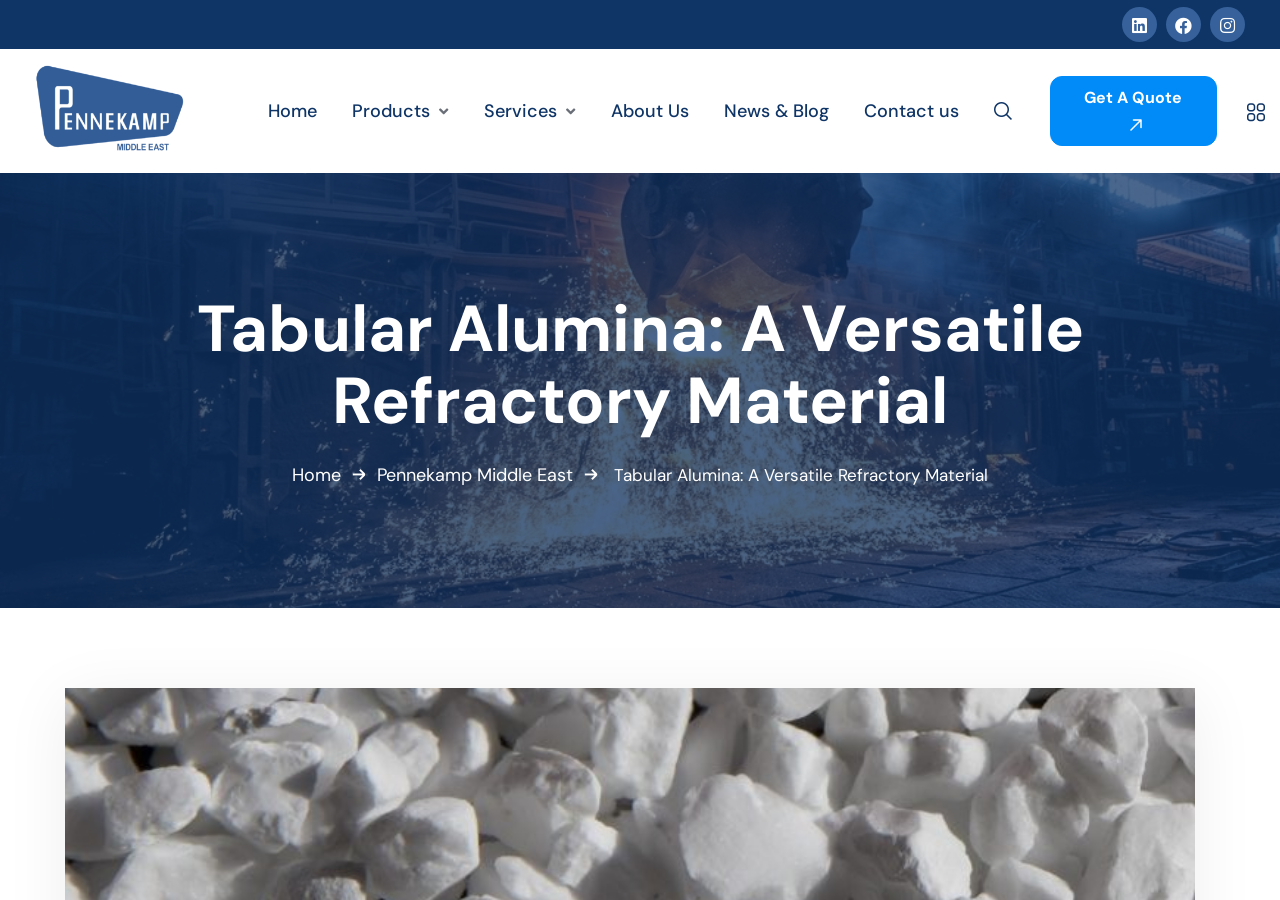How many social media links are present?
Look at the image and answer the question using a single word or phrase.

3